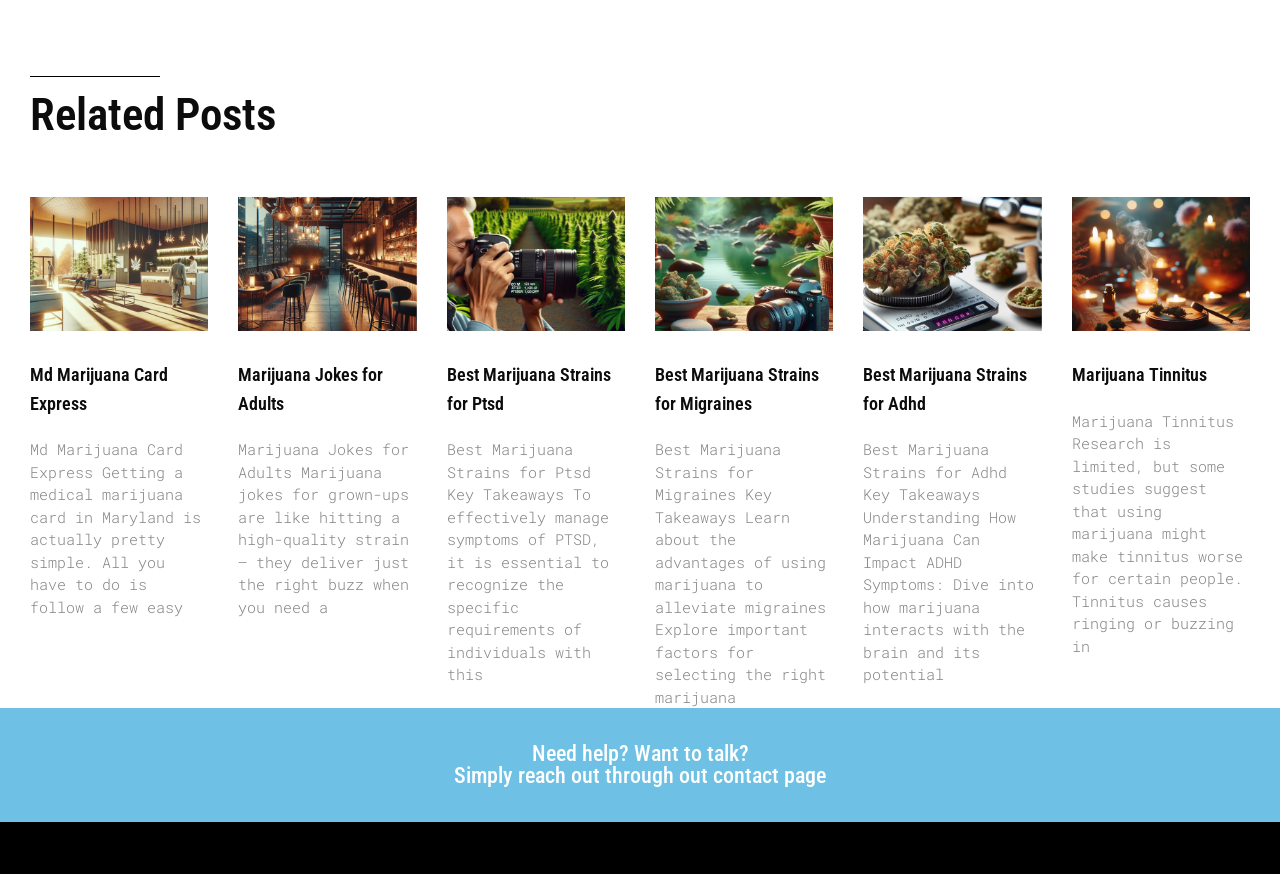Is there a contact page link on the webpage?
Give a detailed explanation using the information visible in the image.

I can see a heading element with the text 'Need help? Want to talk? Simply reach out through out contact page' at the bottom of the webpage, which indicates that there is a contact page link on the webpage.